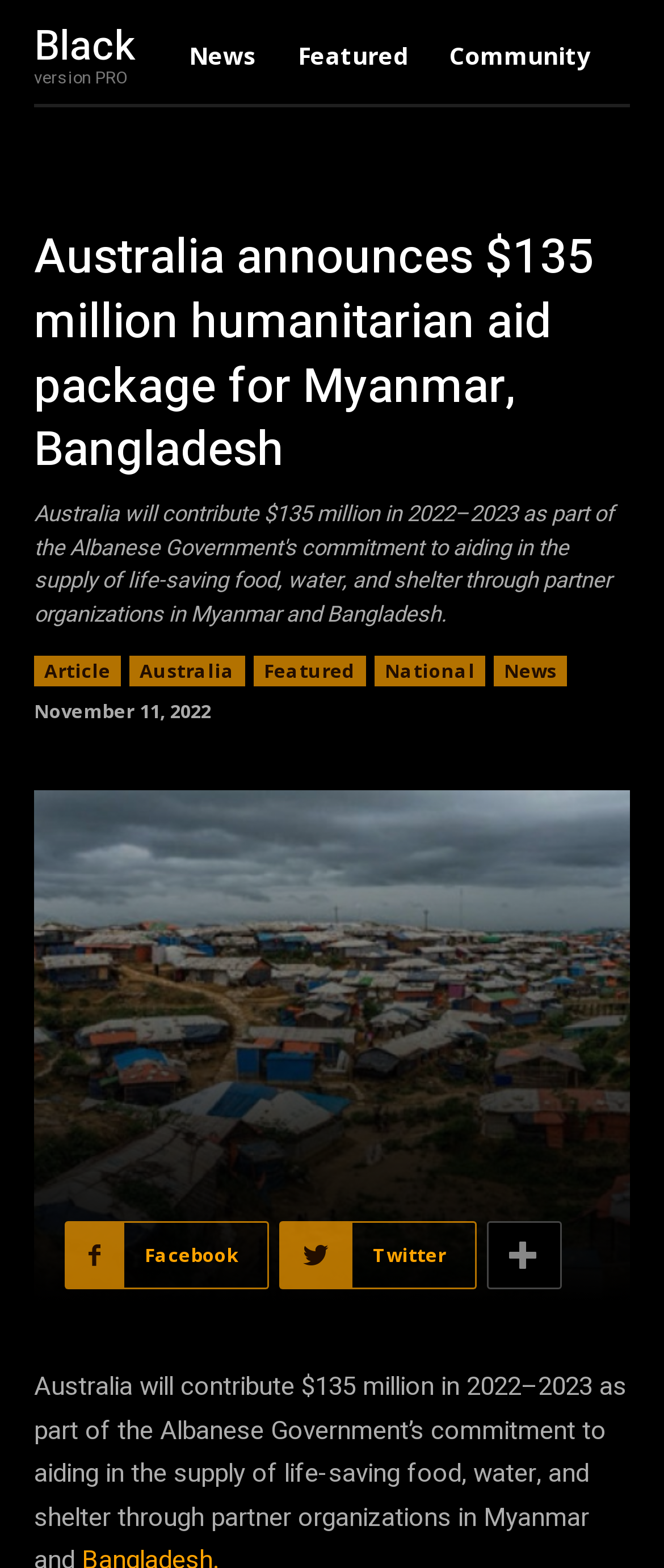Please specify the bounding box coordinates of the region to click in order to perform the following instruction: "Share on Facebook".

[0.097, 0.779, 0.405, 0.823]